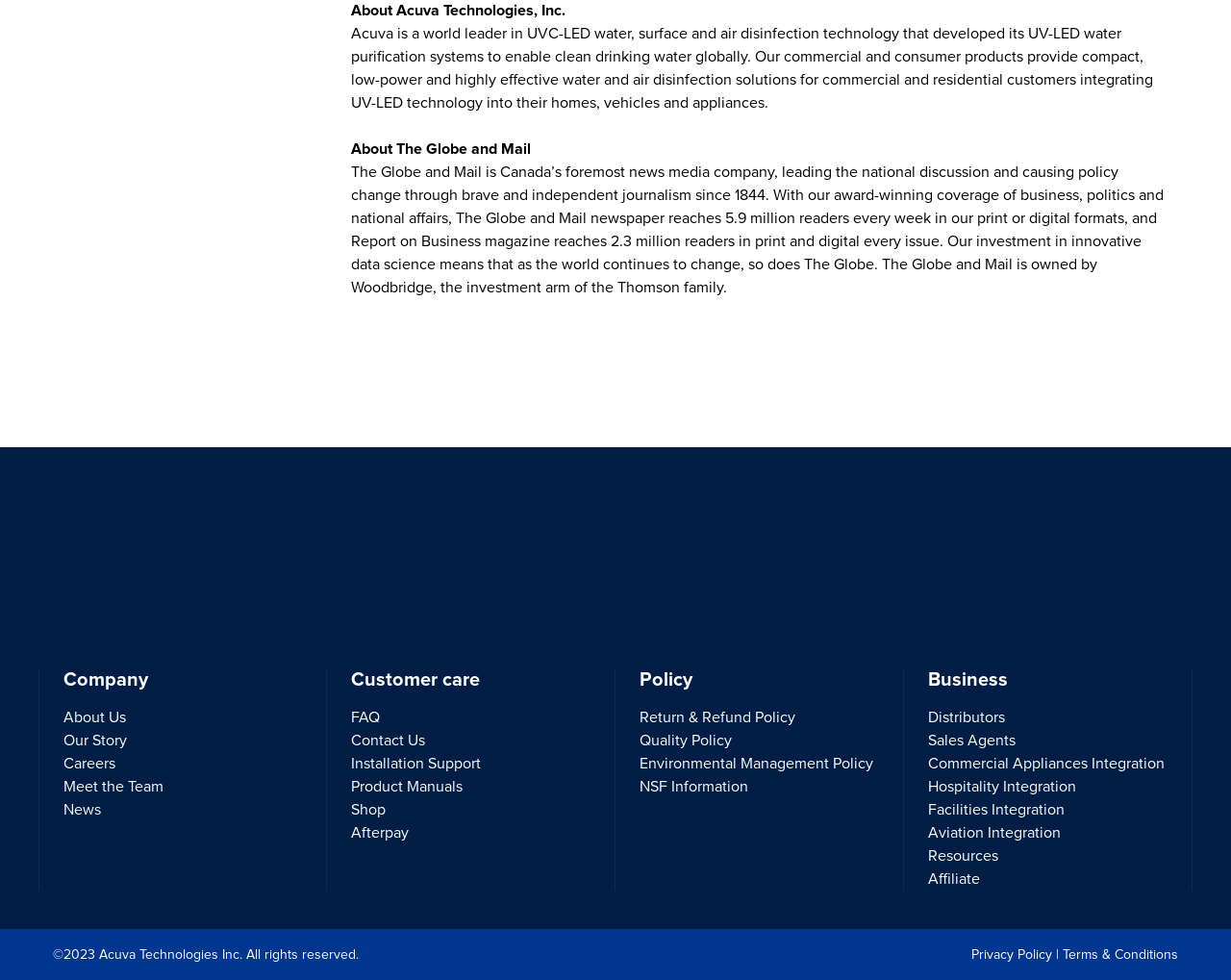Please identify the bounding box coordinates of where to click in order to follow the instruction: "View FAQ".

[0.285, 0.722, 0.309, 0.742]